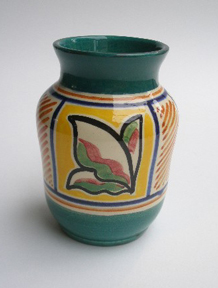Offer a detailed narrative of what is shown in the image.

This image showcases a beautifully crafted Art Deco vase from Watcombe Torquay Pottery. The vase features a distinctive design with vibrant colors including teal, yellow, and earthy shades, highlighting a stylized leaf motif. The smooth, curvy form of the vase exhibits craftsmanship typical of the Art Deco movement, with its bold lines and geometric patterns enhancing its decorative appeal. Standing at a height of 11.5 cm (approximately 4.5 inches), this piece not only serves as a functional item for holding flowers but also as a striking decorative accent for any space. With a weight of 222 grams, it is lightweight yet sturdy. The vase is noted to be in excellent condition, free from any chips, cracks, or crazing, making it a desirable addition for collectors of antique and vintage homewares. Priced at £25.00, it is an affordable option for those looking to enhance their collection of decorative ceramics.